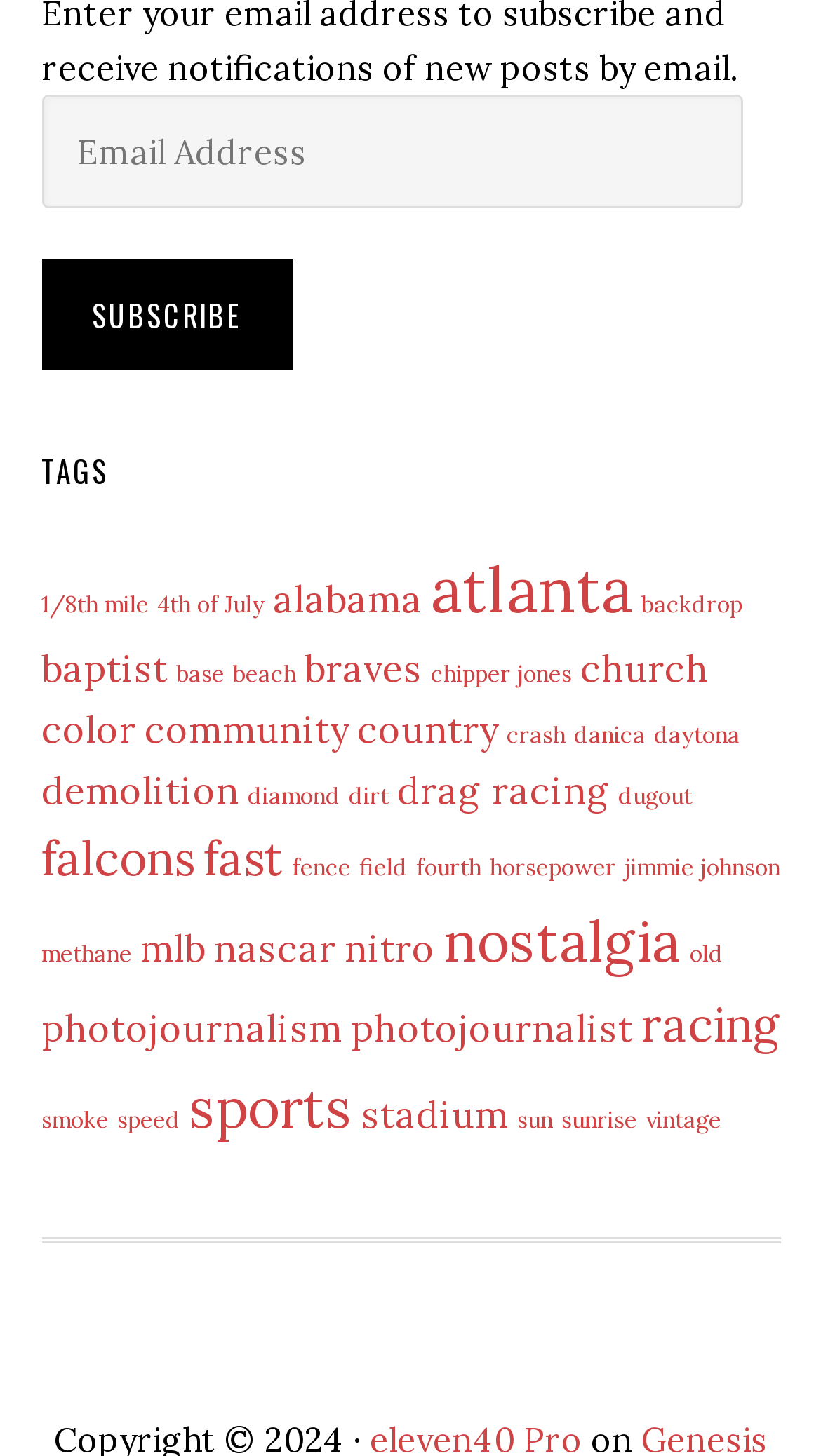Please identify the bounding box coordinates of the clickable area that will fulfill the following instruction: "Enter email address". The coordinates should be in the format of four float numbers between 0 and 1, i.e., [left, top, right, bottom].

[0.05, 0.065, 0.905, 0.143]